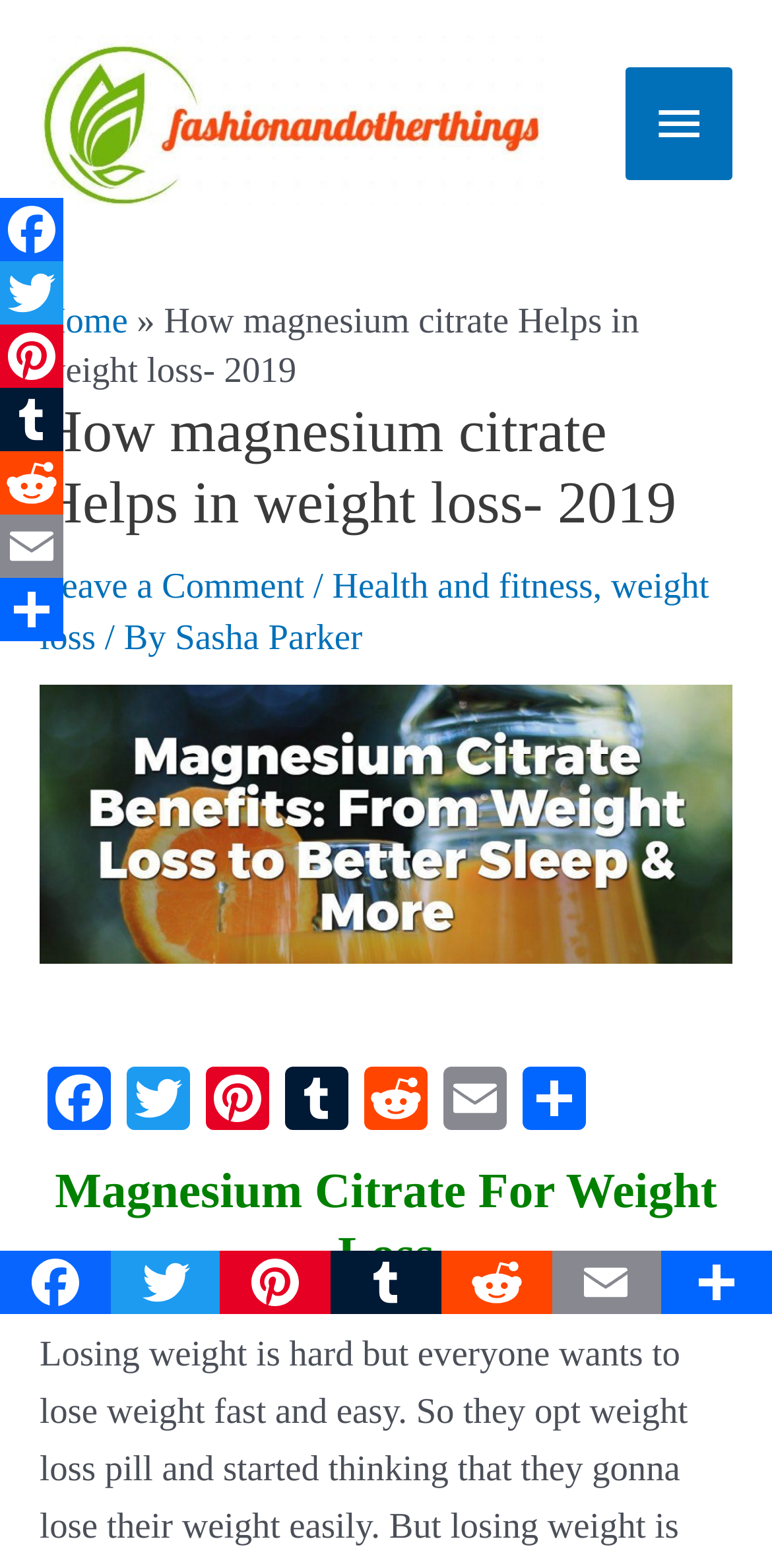Please specify the bounding box coordinates of the clickable section necessary to execute the following command: "Click on the 'Leave a Comment' link".

[0.051, 0.361, 0.394, 0.386]